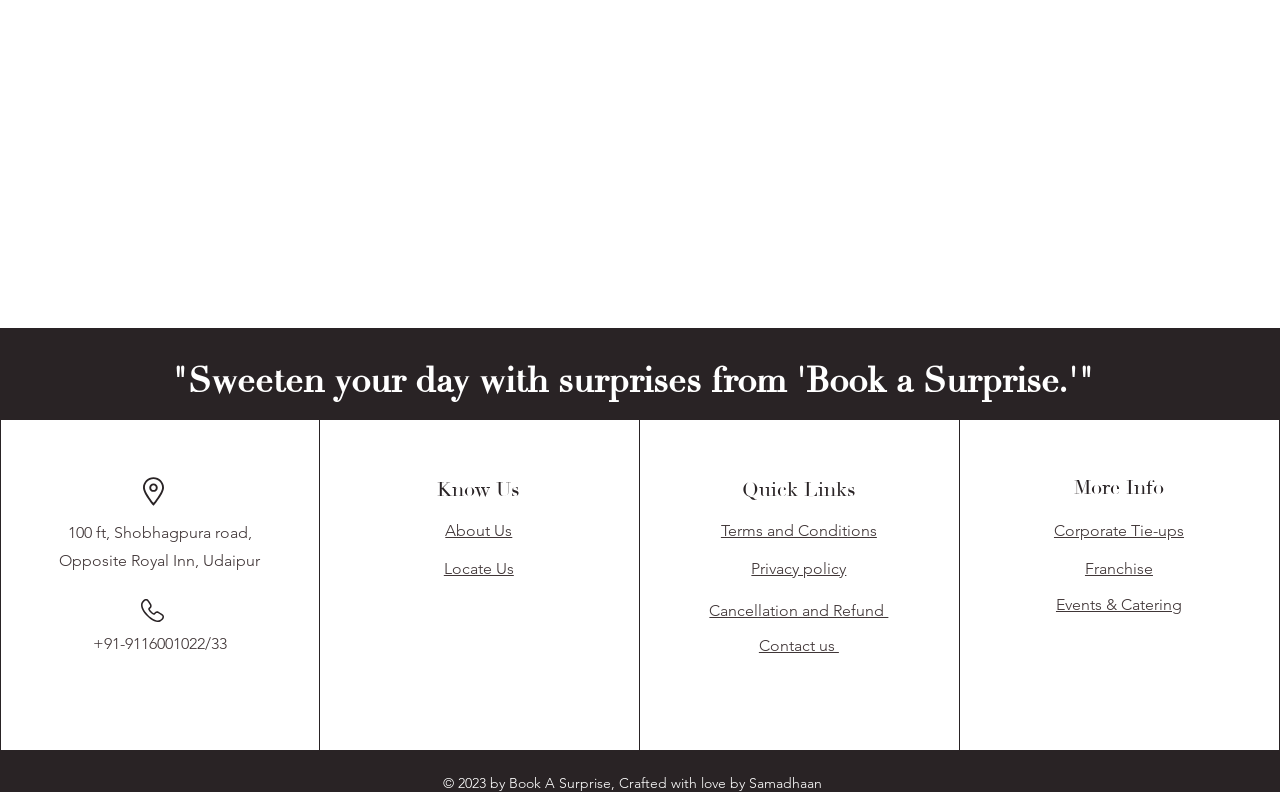What are the quick links provided by Book a Surprise?
Please provide an in-depth and detailed response to the question.

I found the quick links by looking at the heading element labeled as 'Quick Links', which contains links to Terms and Conditions, Privacy policy, Cancellation and Refund, and Contact us.